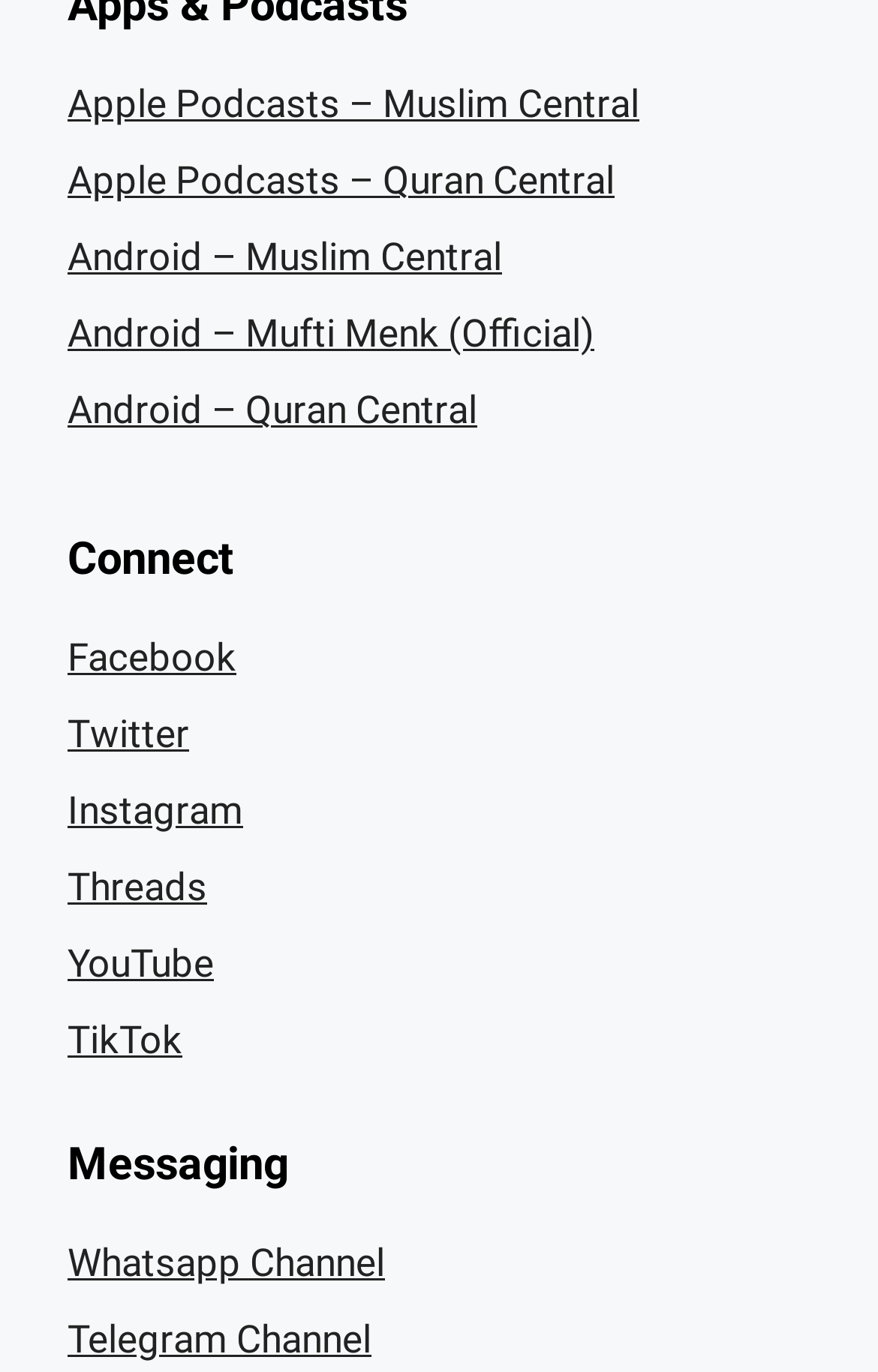Find the bounding box coordinates of the clickable element required to execute the following instruction: "Open Apple Podcasts – Muslim Central". Provide the coordinates as four float numbers between 0 and 1, i.e., [left, top, right, bottom].

[0.077, 0.06, 0.728, 0.092]